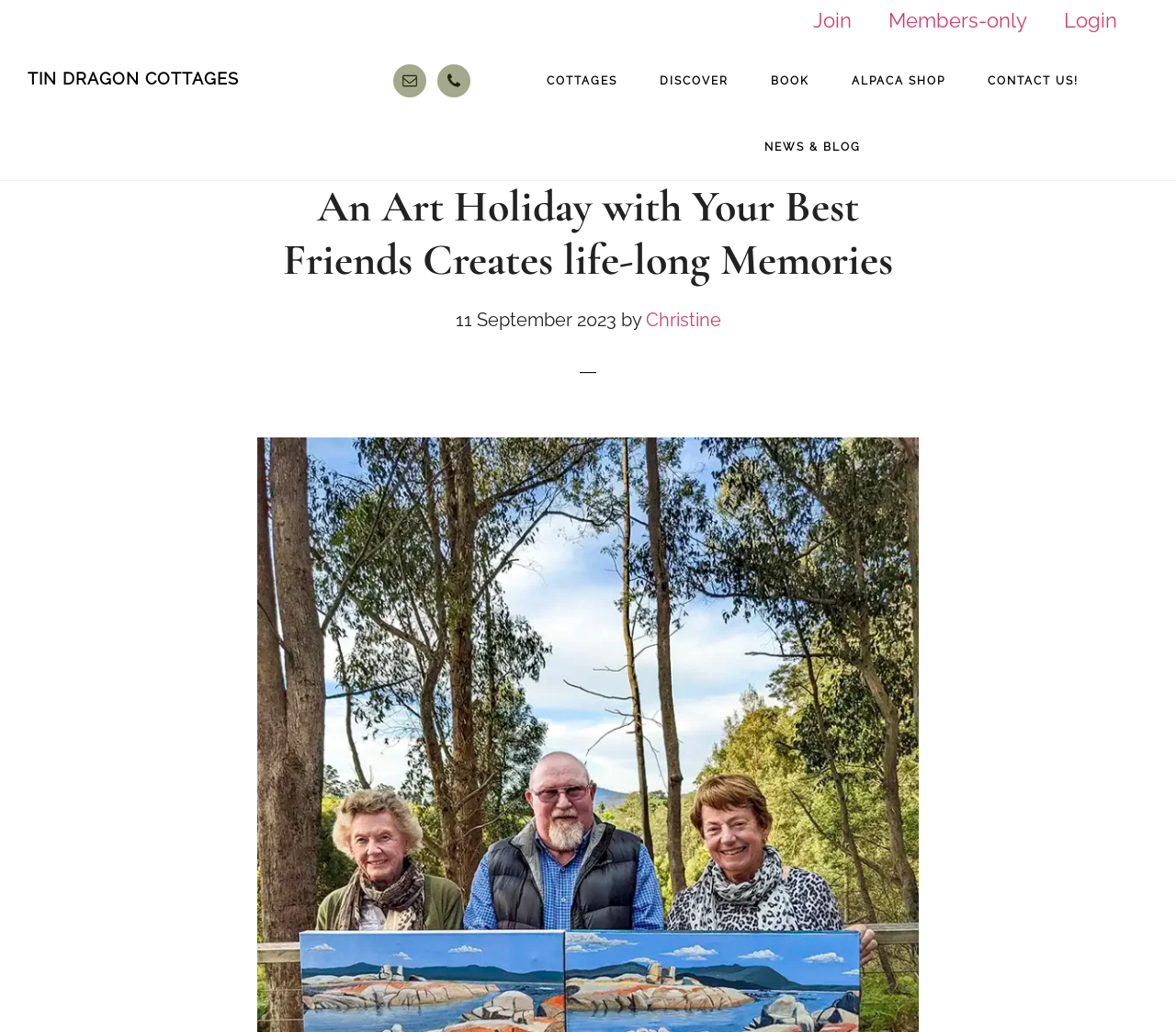Pinpoint the bounding box coordinates for the area that should be clicked to perform the following instruction: "Visit the 'COTTAGES' page".

[0.449, 0.046, 0.54, 0.11]